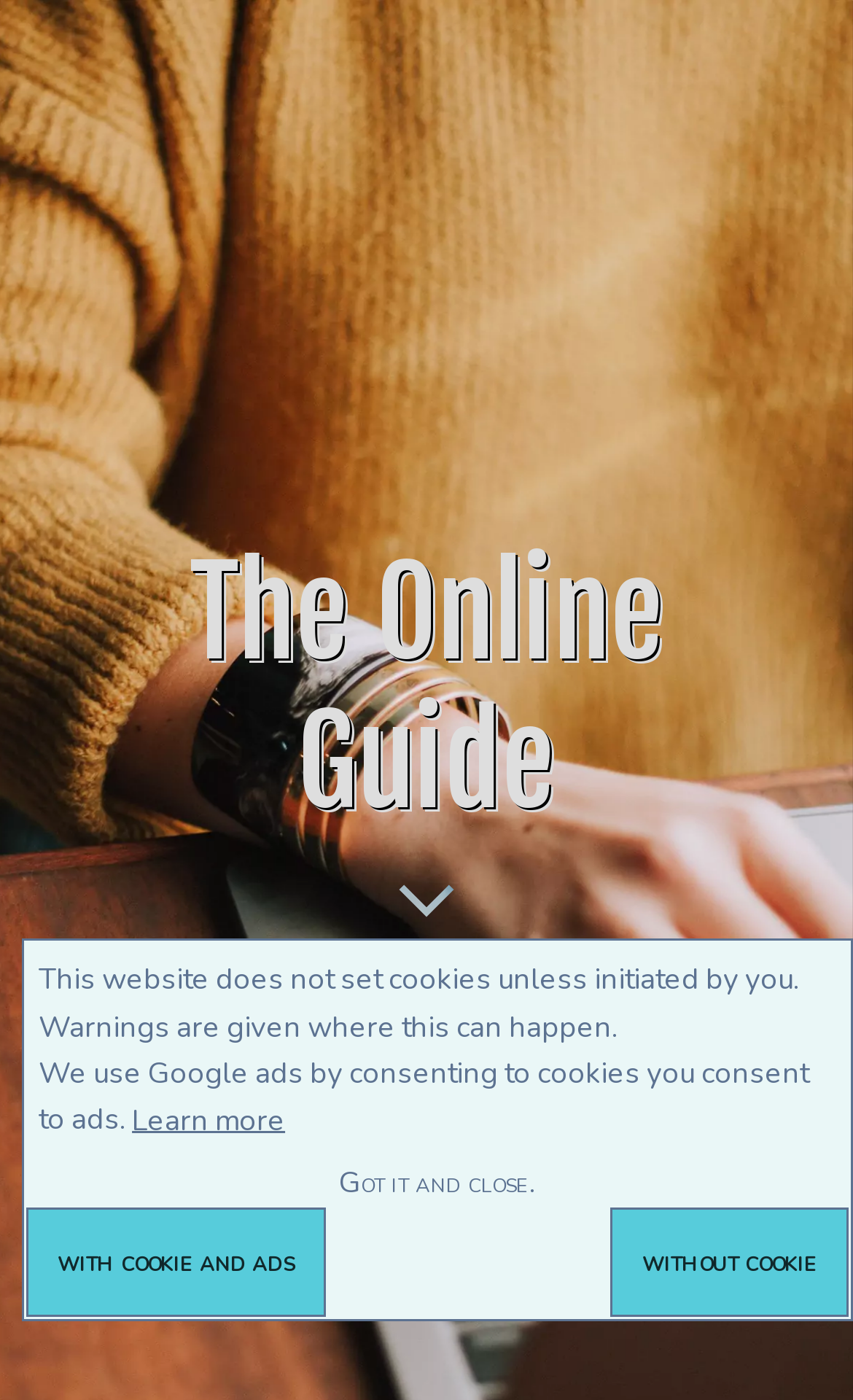Offer a thorough description of the webpage.

This webpage is an online guide to auto insurance, specifically GEICO auto insurance. At the top, there is a heading that reads "The Online Guide to... Auto Insurance Guide - GEICO Auto Insurance: The Right Choice For Me?" with a link to the same title. Below this, there is a static text that says "Your Online Guide to...". 

On the left side, there is a list of guides with 20 items, each represented by a bullet point and a link to a specific topic, such as "Aspen Nightlife", "Auto Insurance Guide", "Cats", and "Web Hosting". These links are arranged vertically, with the first item at the top and the last item at the bottom.

In the middle of the page, there is a section with a heading that says "GEICO Auto Insurance: The Right Choice For Me?". Below this, there is a link that says "Scroll Down" with an accompanying image.

At the bottom of the page, there is a dialog box with a title "cookieconsentdialog" that provides information about cookies on the website. The dialog box contains three paragraphs of text explaining how the website uses cookies and ads, with two buttons that say "Learn more about cookies" and "Got it and close". There are also two additional buttons that allow users to dismiss the cookie message, one with the option to consent to cookies and ads, and the other without.